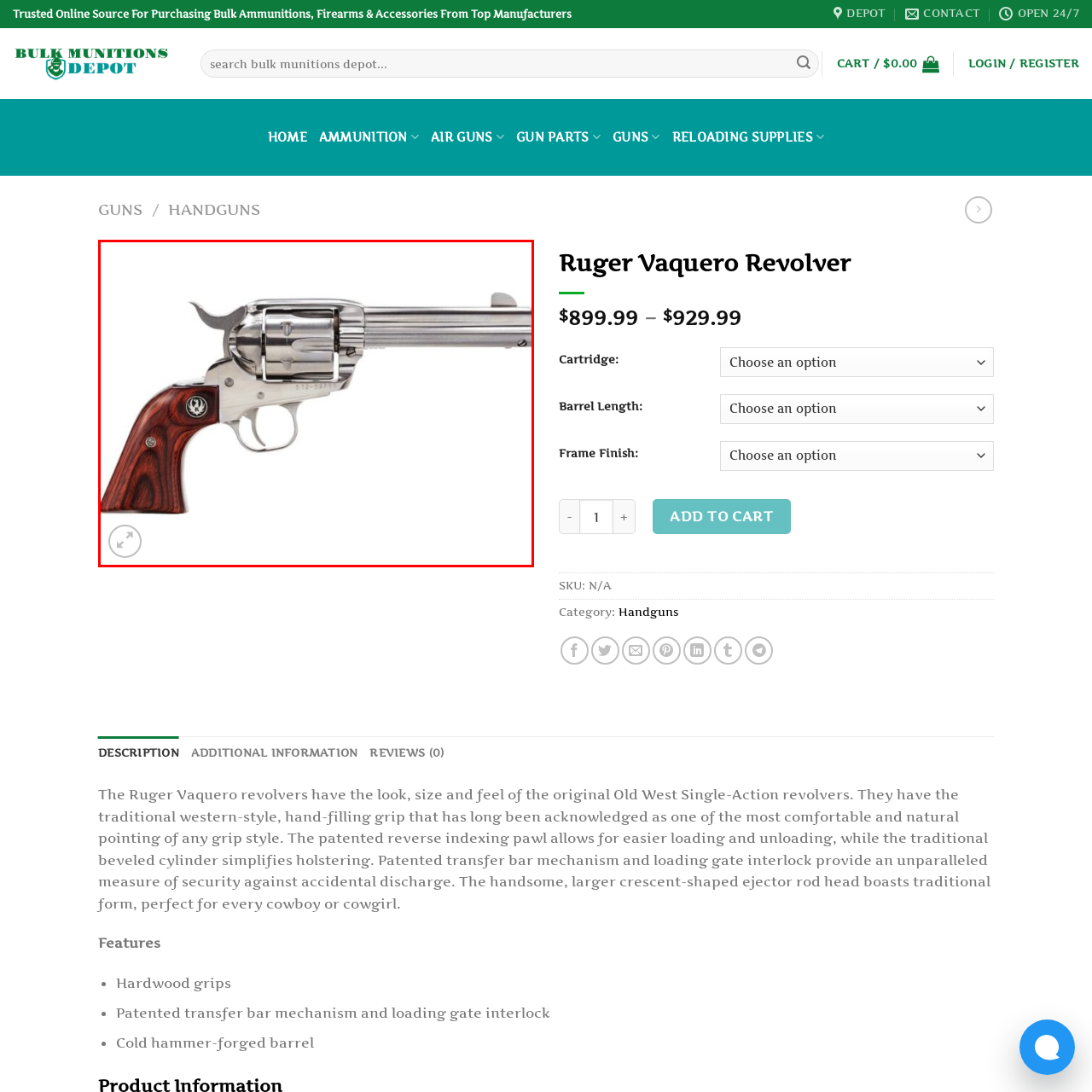Generate a thorough description of the part of the image enclosed by the red boundary.

This image showcases a Ruger Vaquero revolver, a firearm known for its classic design and sturdy construction. The revolver features a stainless steel finish, which not only adds to its aesthetic appeal but also enhances durability. The ergonomic grip is made from hardwood, designed to provide comfort and a natural pointing feel, reminiscent of traditional Old West single-action revolvers. This specific model emphasizes both functional reliability and stylish craftsmanship, making it a favored choice among enthusiasts and collectors alike. Below the barrel, the model number "512-33977" is visible, indicating its unique identity.